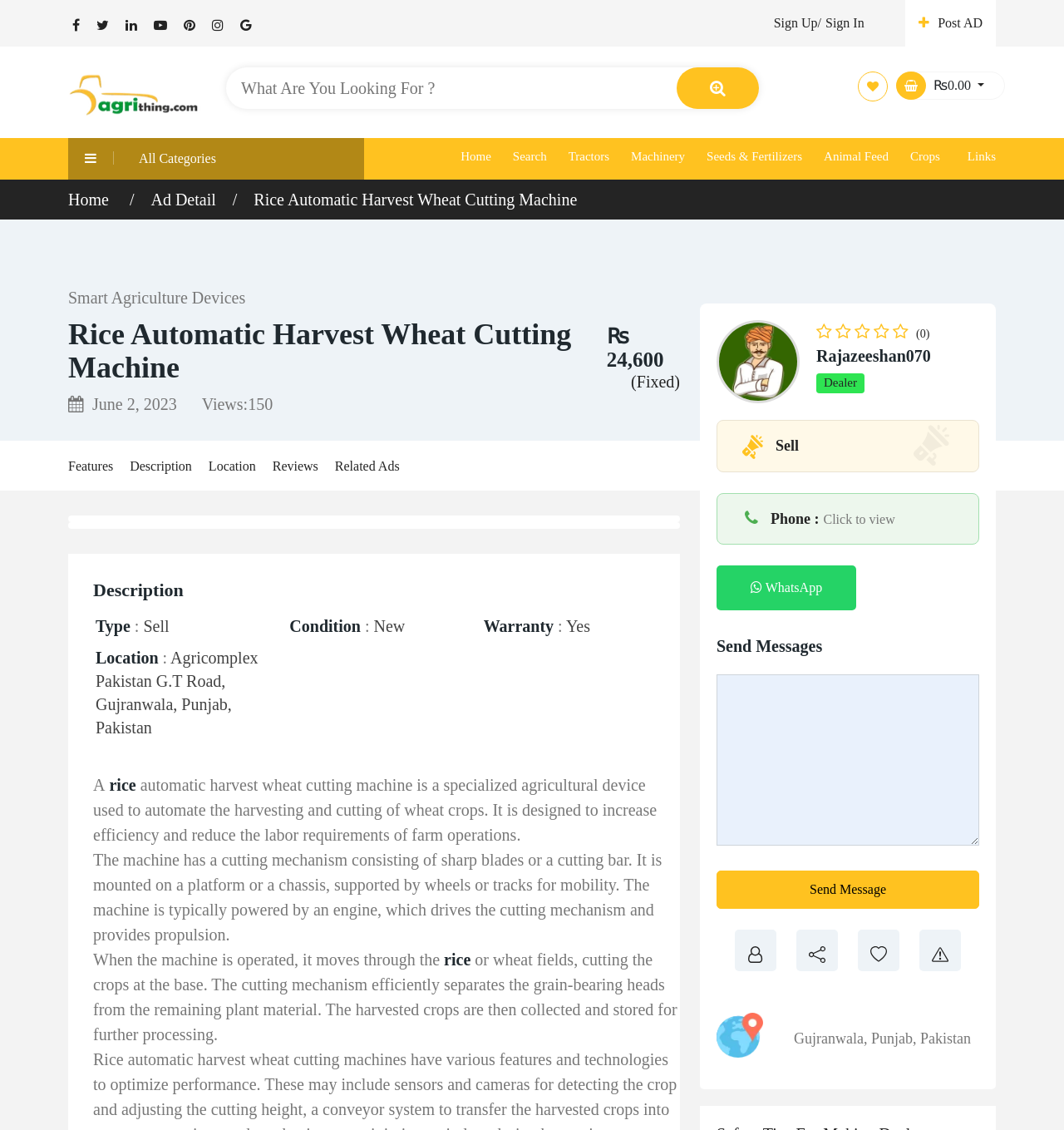Identify the bounding box coordinates of the clickable region to carry out the given instruction: "Click on the Sign Up link".

[0.727, 0.01, 0.772, 0.031]